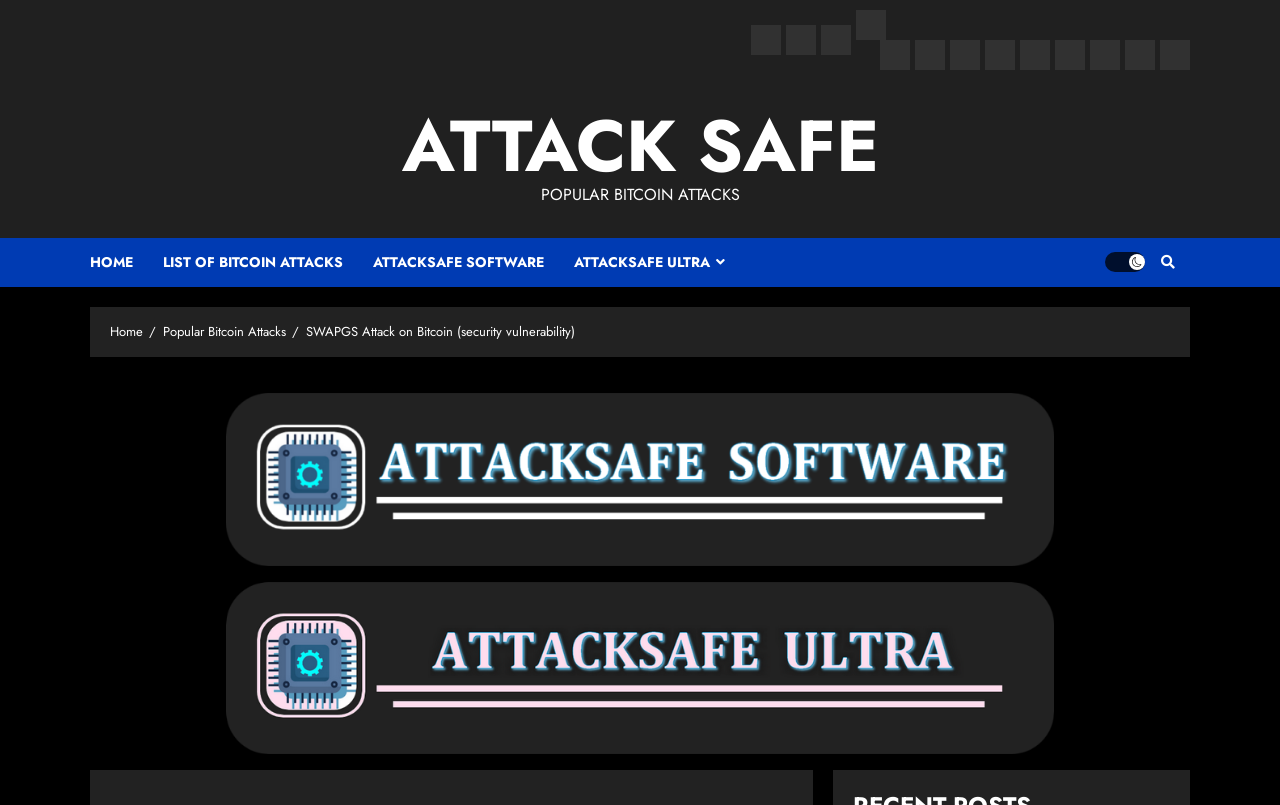Reply to the question below using a single word or brief phrase:
What is the text of the first link?

Home